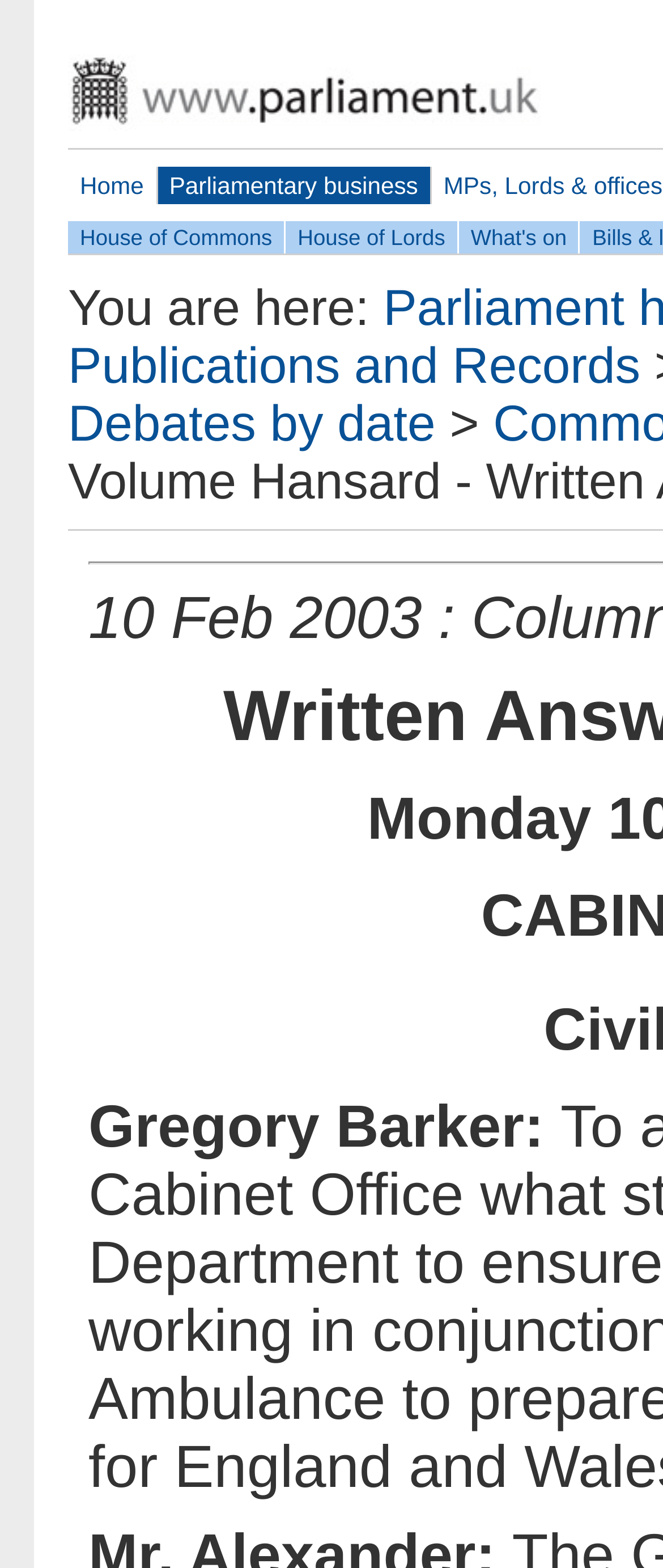Please give a one-word or short phrase response to the following question: 
How many links are in the top navigation bar?

5